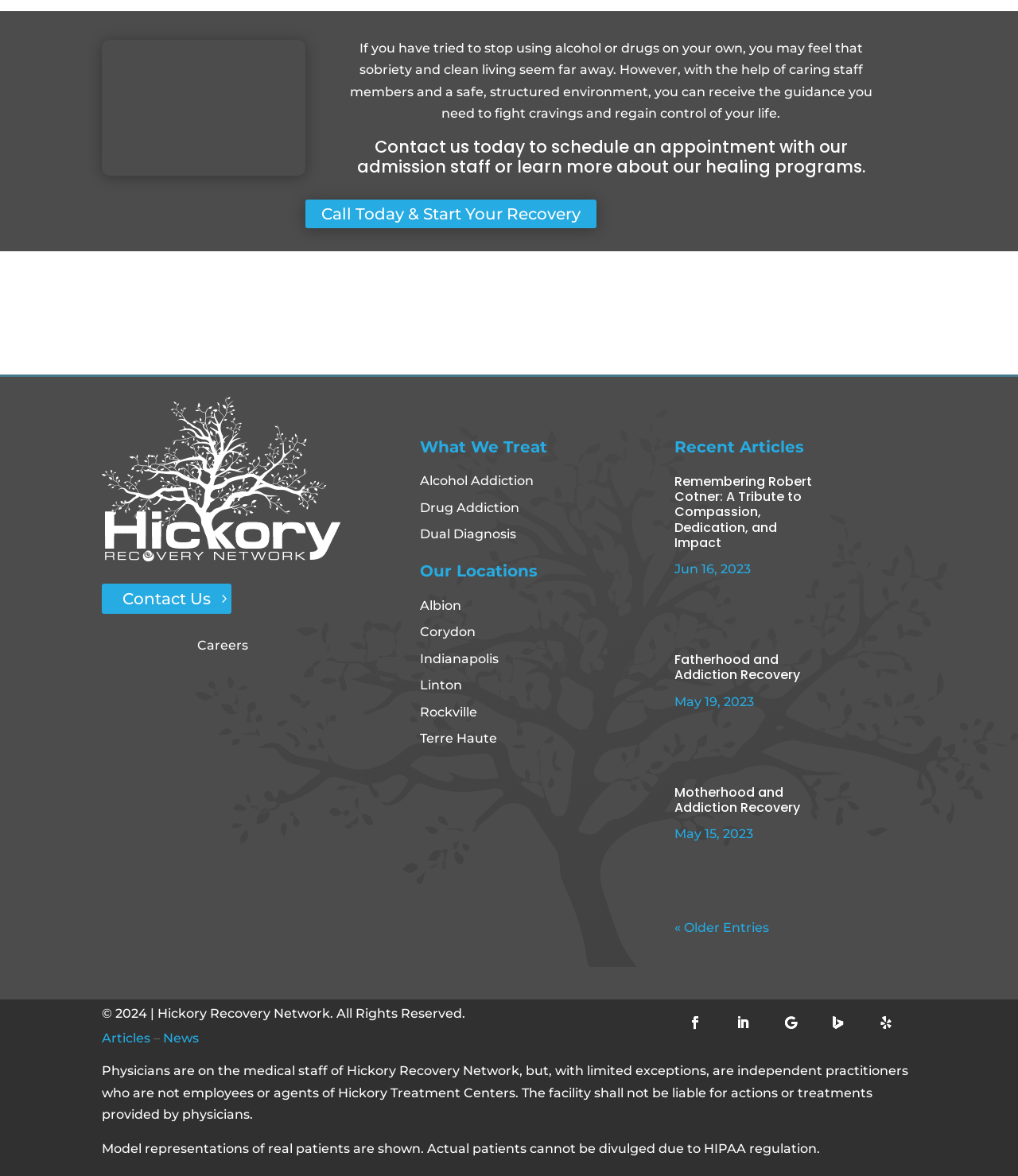Can you give a comprehensive explanation to the question given the content of the image?
What is the purpose of the 'Recent Articles' section?

The 'Recent Articles' section contains links to articles with headings such as 'Remembering Robert Cotner: A Tribute to Compassion, Dedication, and Impact' and 'Fatherhood and Addiction Recovery', suggesting that this section is intended to provide news and updates about the organization and its activities.